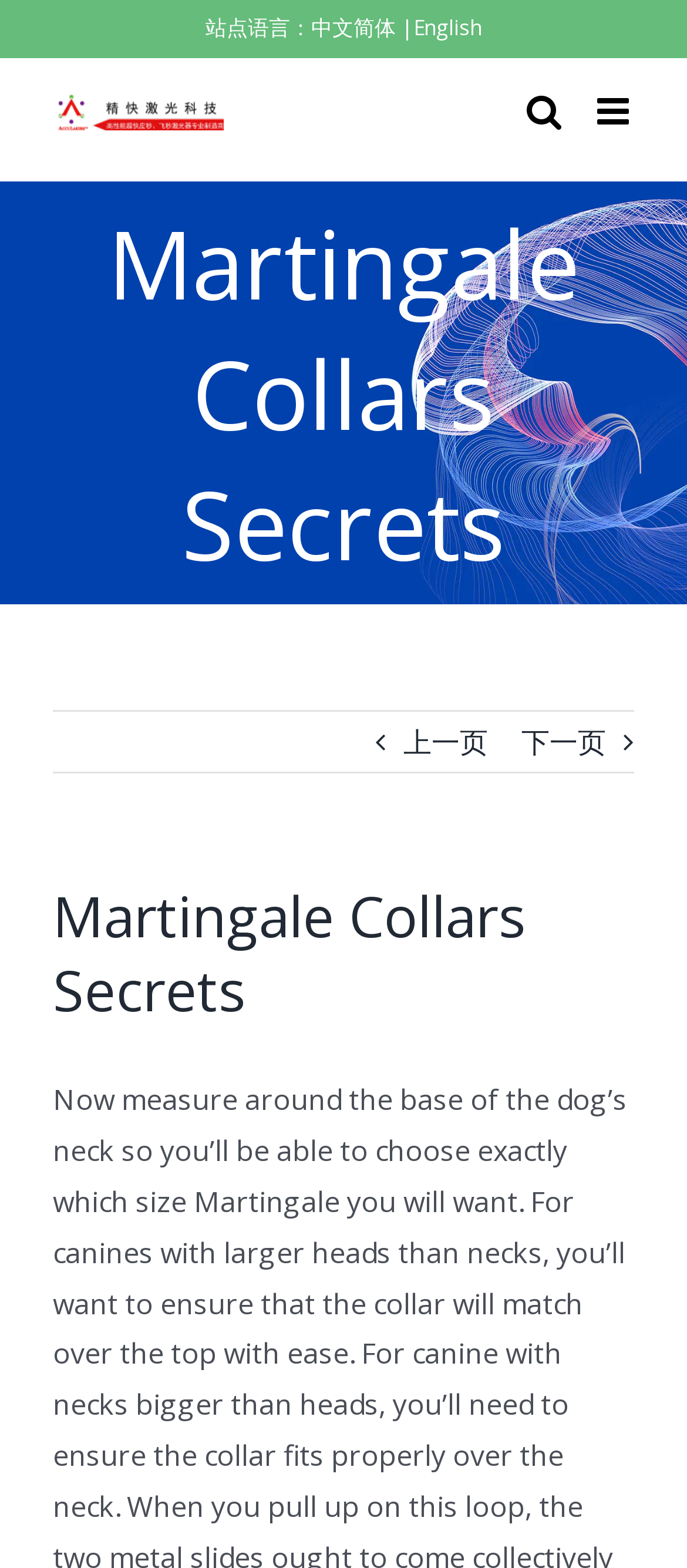Identify and provide the bounding box for the element described by: "alt="精快激光 Logo"".

[0.077, 0.06, 0.326, 0.092]